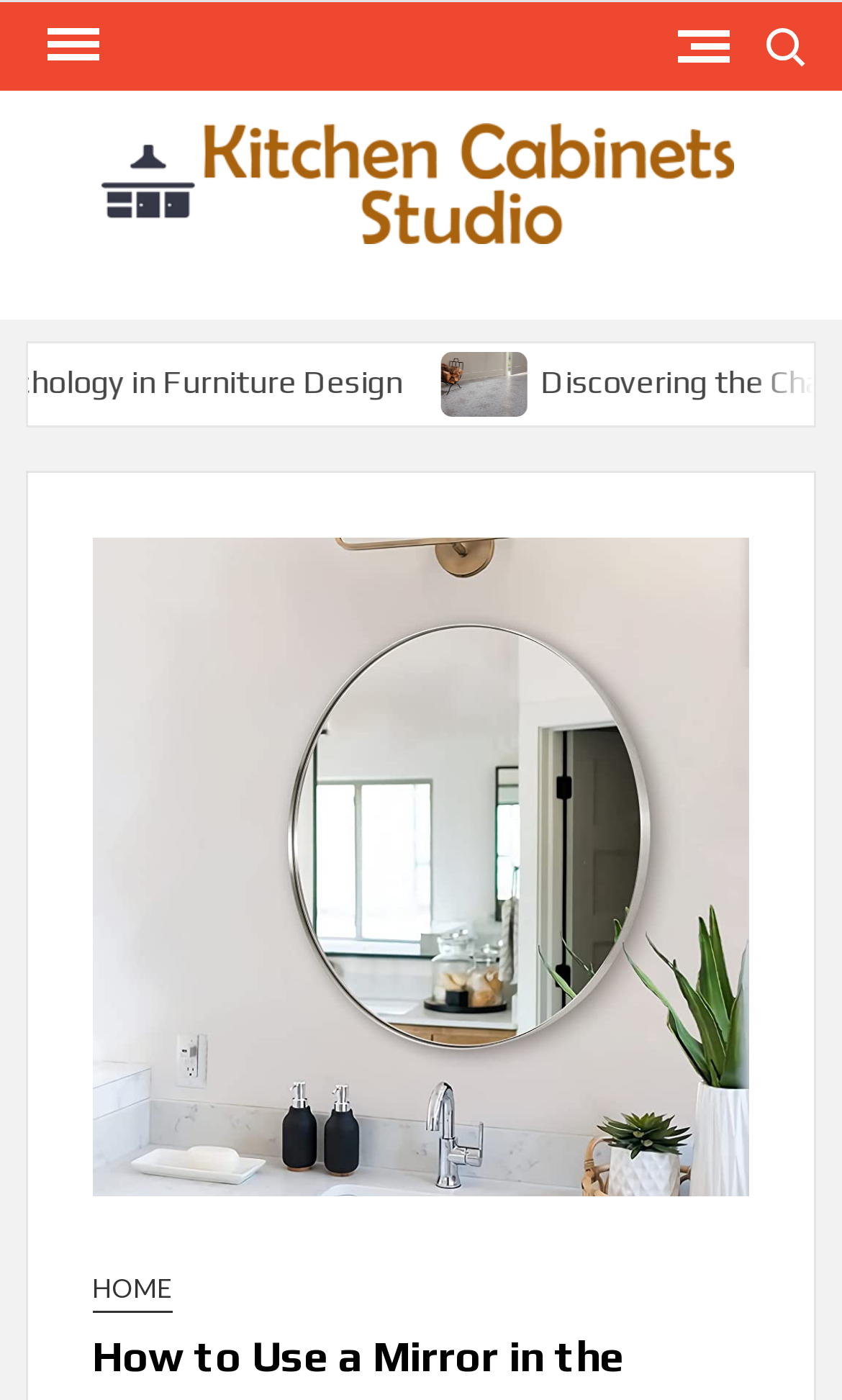Locate the bounding box of the UI element with the following description: "parent_node: KITCHEN CABINETS STUDIO".

[0.12, 0.088, 0.872, 0.174]